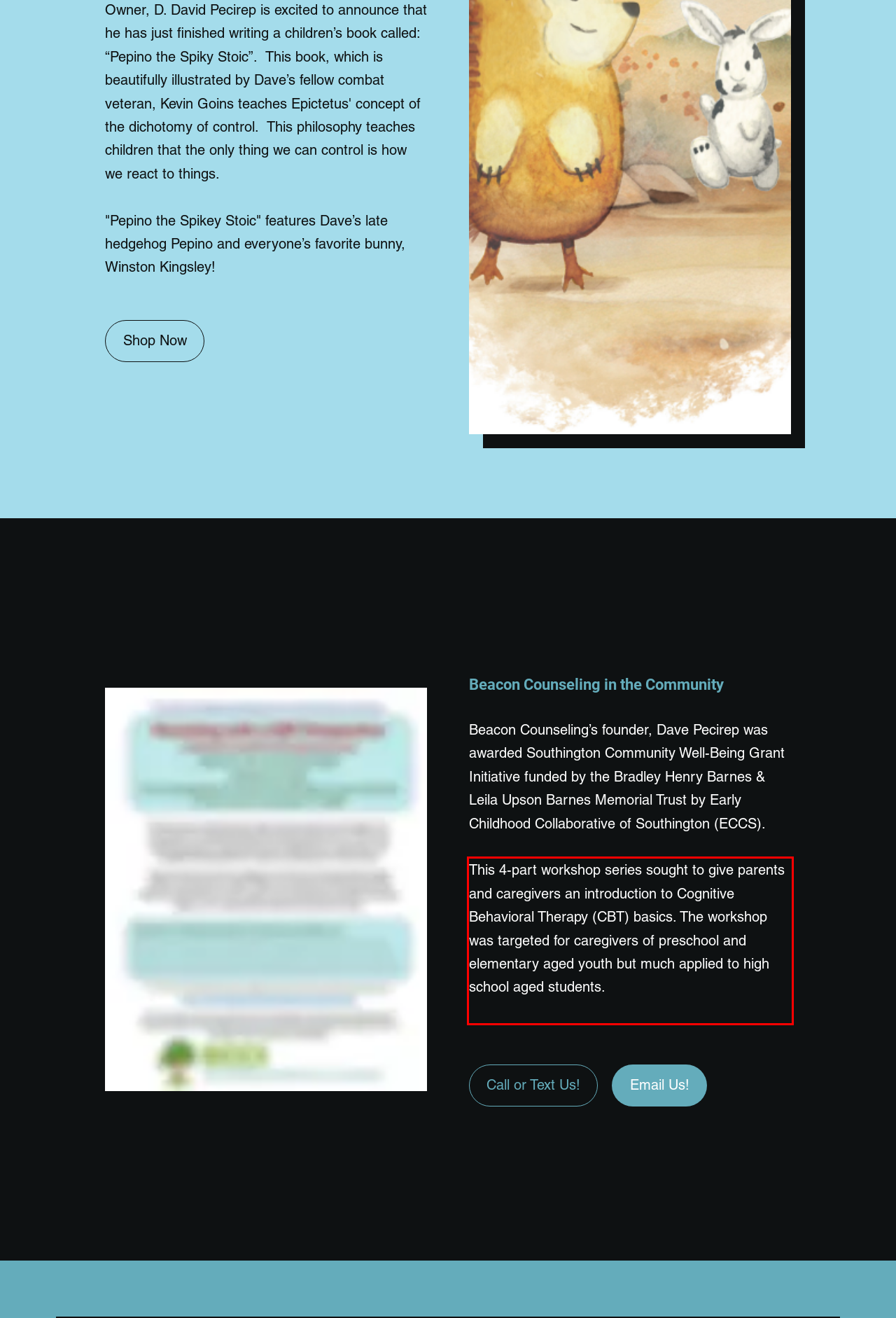Identify the text inside the red bounding box in the provided webpage screenshot and transcribe it.

This 4-part workshop series sought to give parents and caregivers an introduction to Cognitive Behavioral Therapy (CBT) basics. The workshop was targeted for caregivers of preschool and elementary aged youth but much applied to high school aged students.